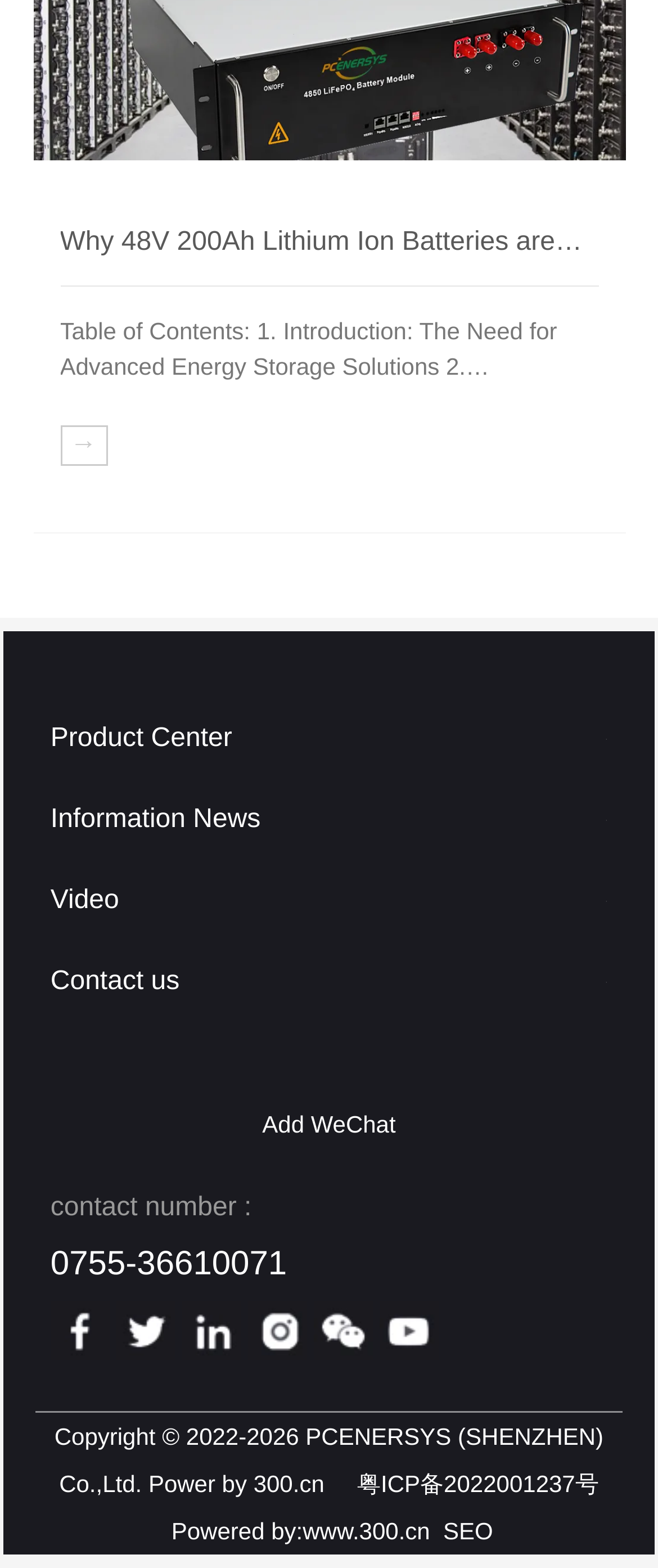Please answer the following question using a single word or phrase: 
What is the topic of the article?

48V 200Ah Lithium Ion Batteries